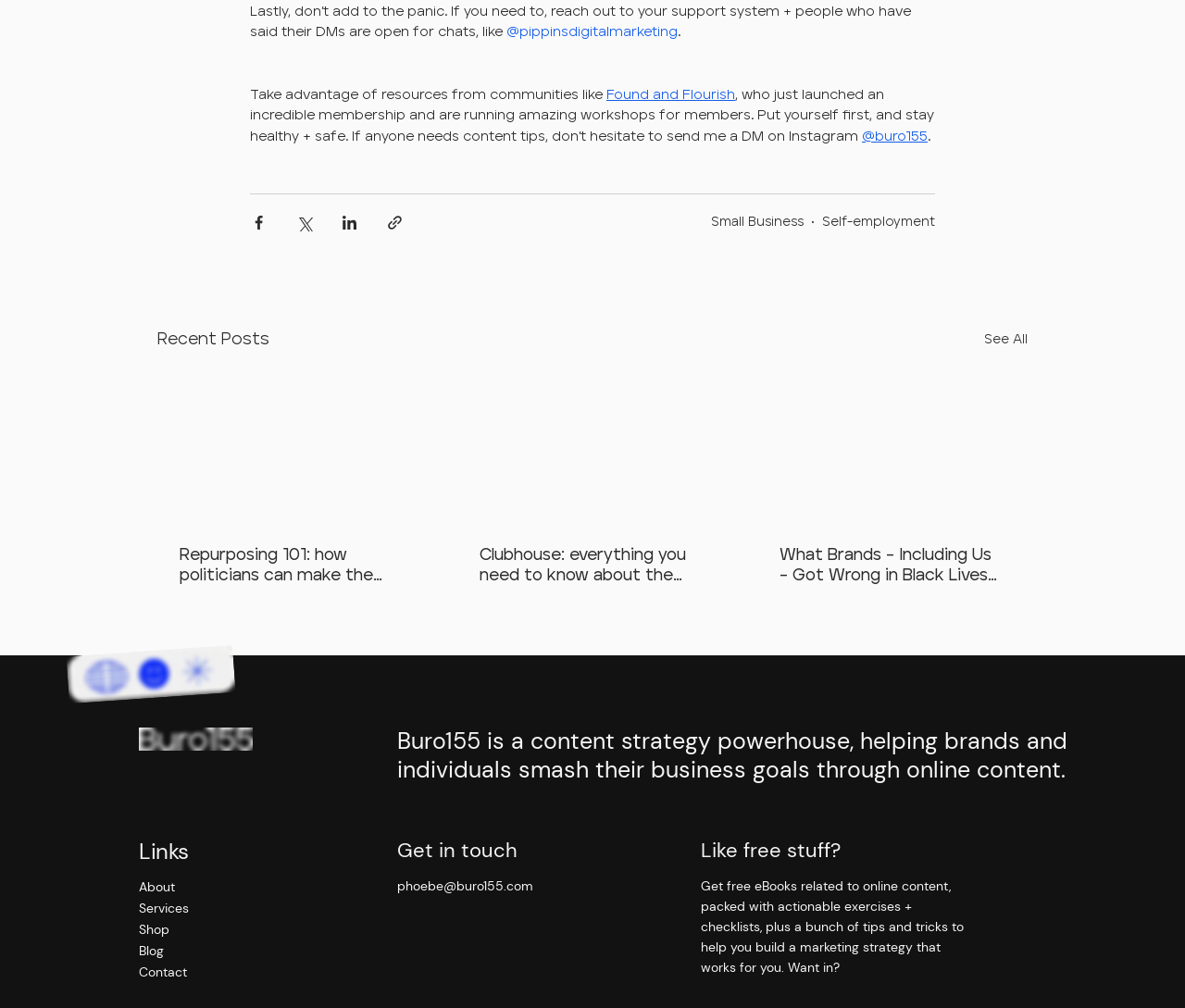Locate the bounding box coordinates of the clickable element to fulfill the following instruction: "Get in touch via email". Provide the coordinates as four float numbers between 0 and 1 in the format [left, top, right, bottom].

[0.335, 0.871, 0.45, 0.887]